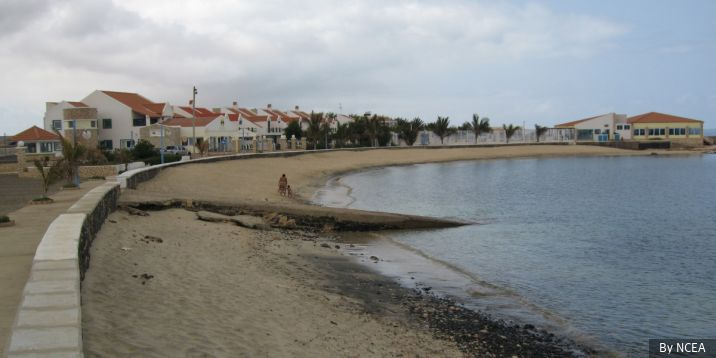What is the significance of this location?
From the screenshot, supply a one-word or short-phrase answer.

Proposed tourism development project